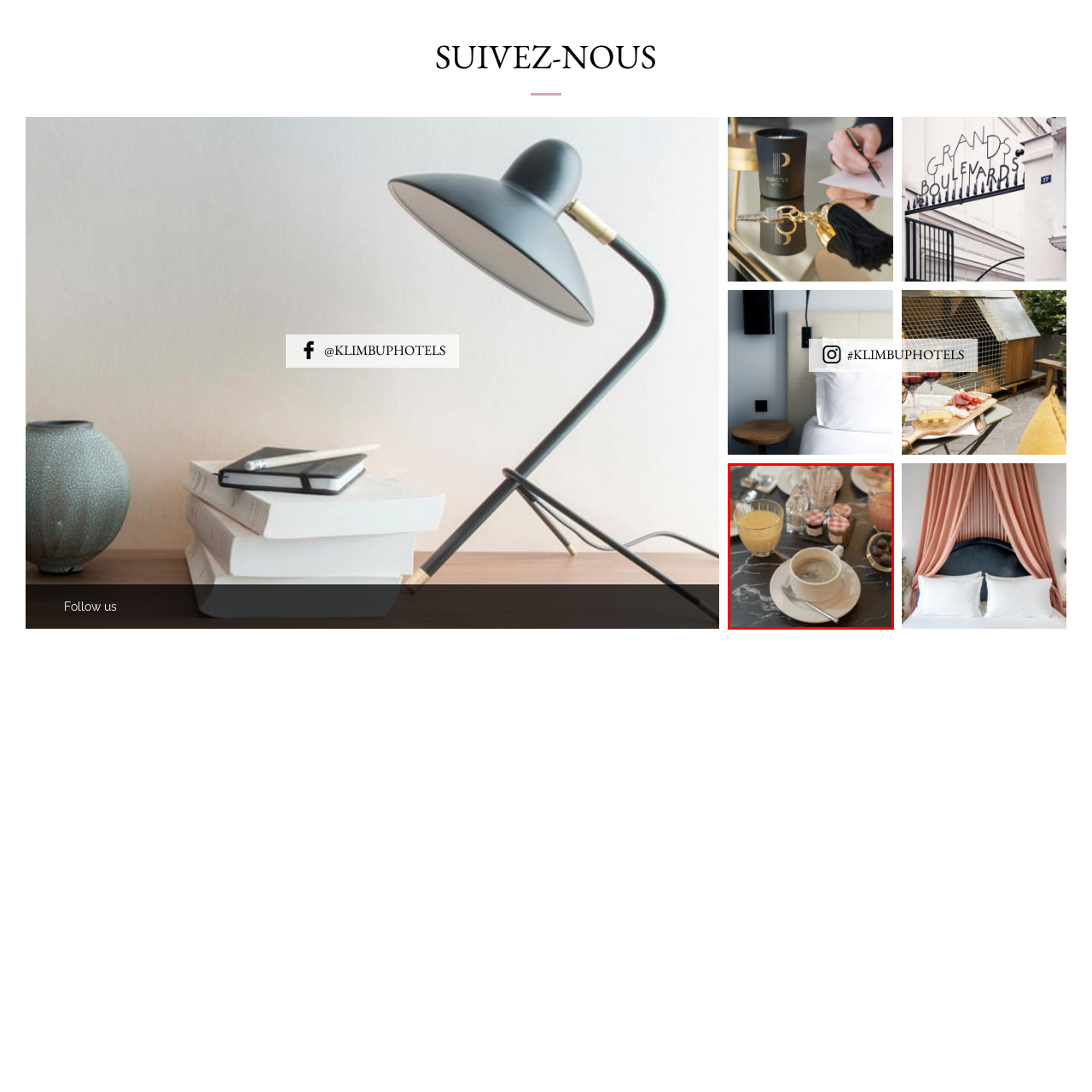Observe the image area highlighted by the pink border and answer the ensuing question in detail, using the visual cues: 
What is the color of the gingham lids?

The caption describes the small jars as having red and white gingham lids, which suggests that the lids have a checkered pattern with these two colors.